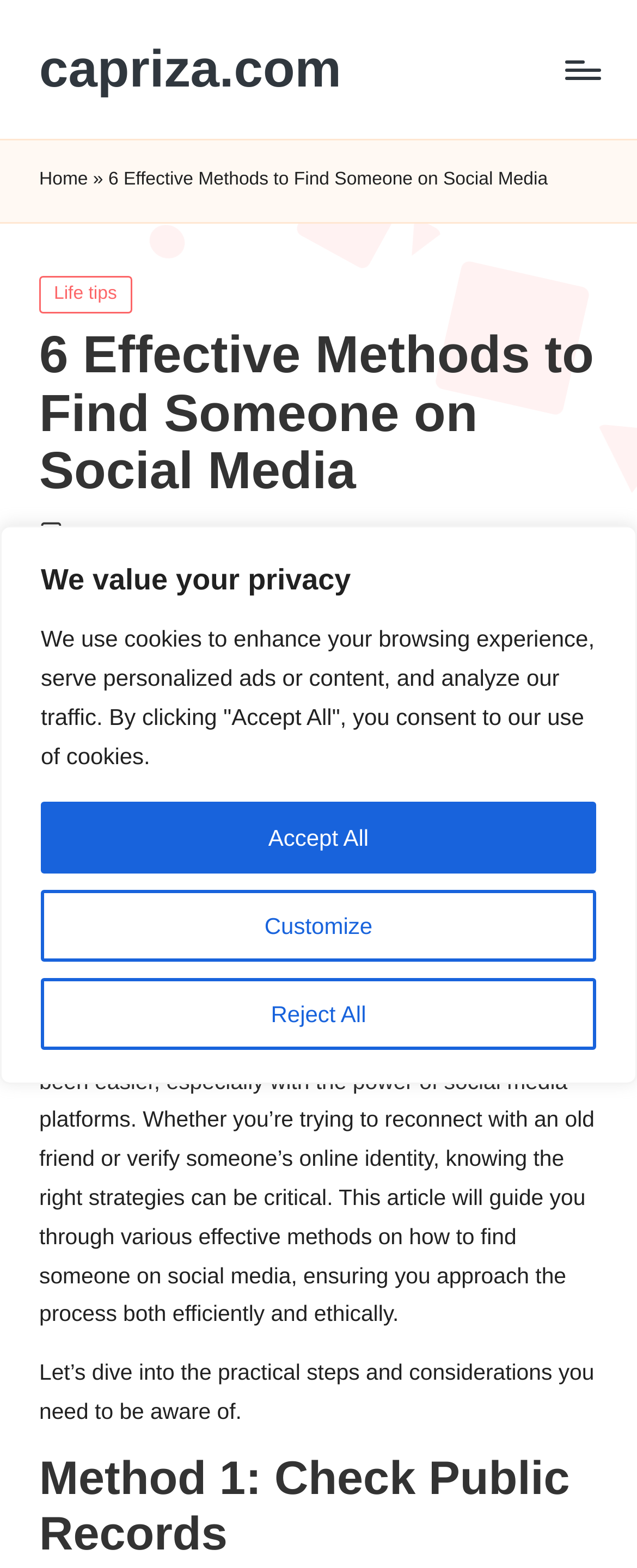What is the author's tone in the article?
Analyze the image and deliver a detailed answer to the question.

The author's tone in the article appears to be informative, as the language used is formal and objective, suggesting that the author aims to educate readers on the topic of finding someone's social media accounts rather than persuading or entertaining them.